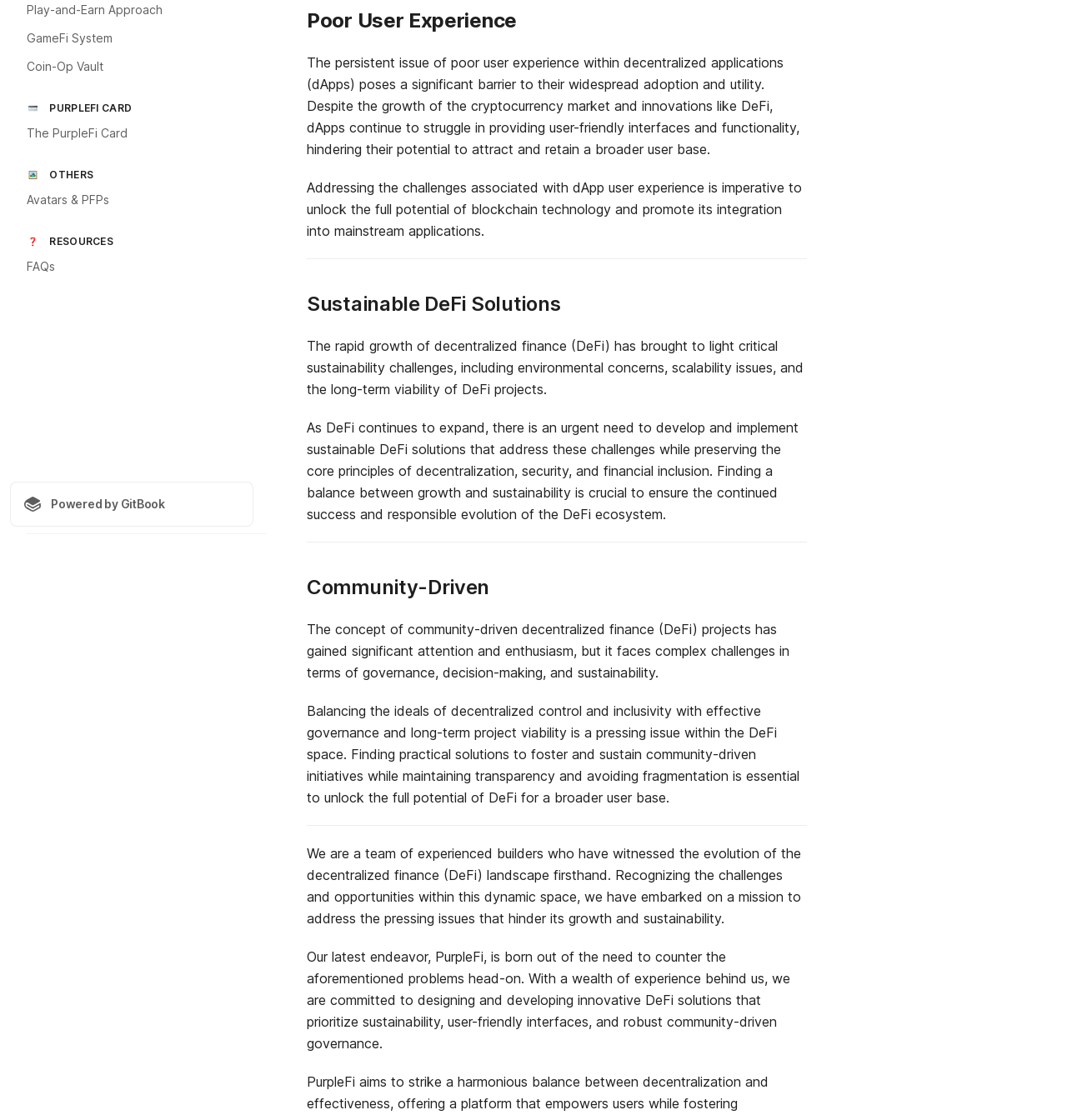Locate the UI element described as follows: "aria-label="Direct link to heading"". Return the bounding box coordinates as four float numbers between 0 and 1 in the order [left, top, right, bottom].

[0.269, 0.26, 0.291, 0.284]